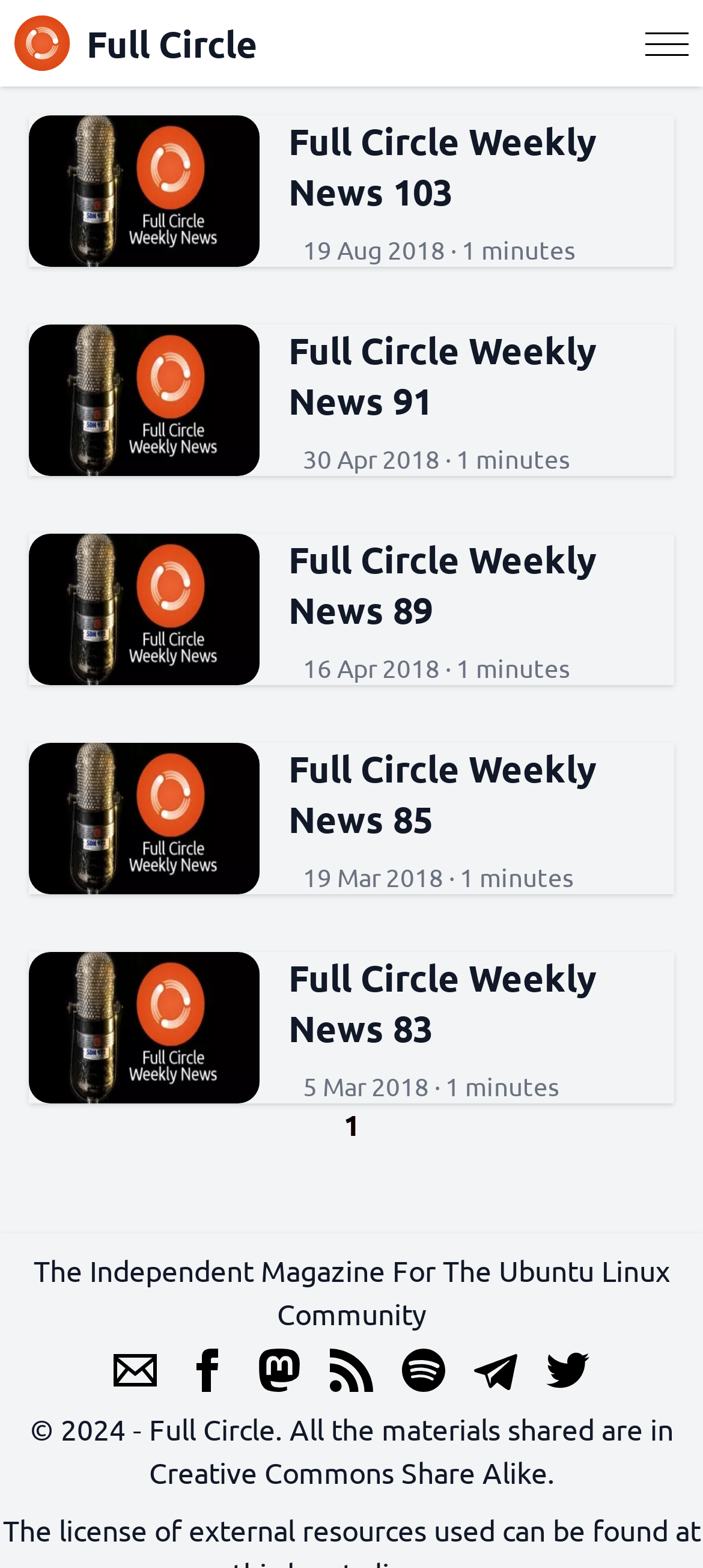Please identify the bounding box coordinates of where to click in order to follow the instruction: "View Full Circle Weekly News 103".

[0.41, 0.074, 0.959, 0.138]